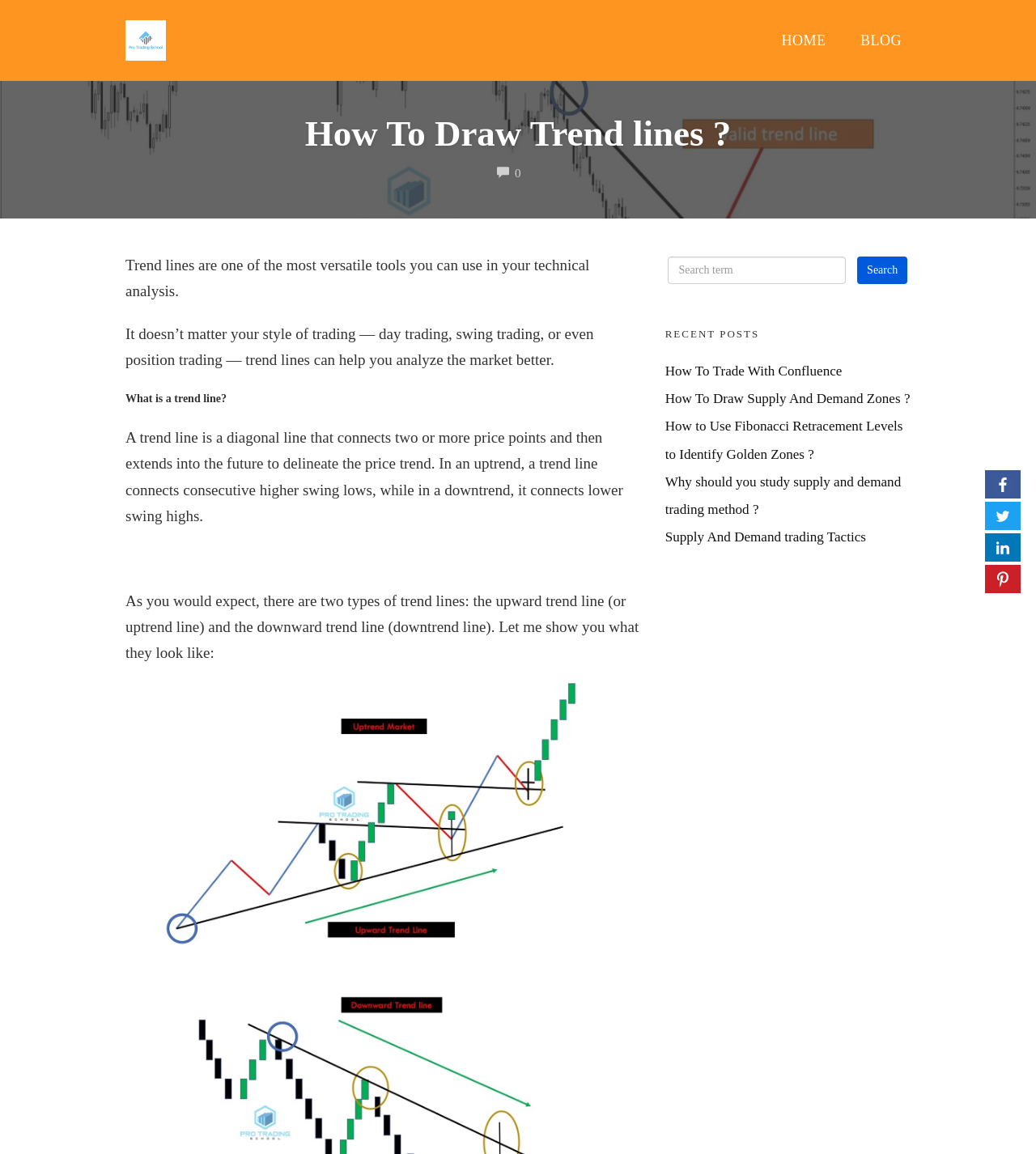Determine the bounding box coordinates of the clickable region to carry out the instruction: "Learn more about 'ACCENT MODIFICATION'".

None